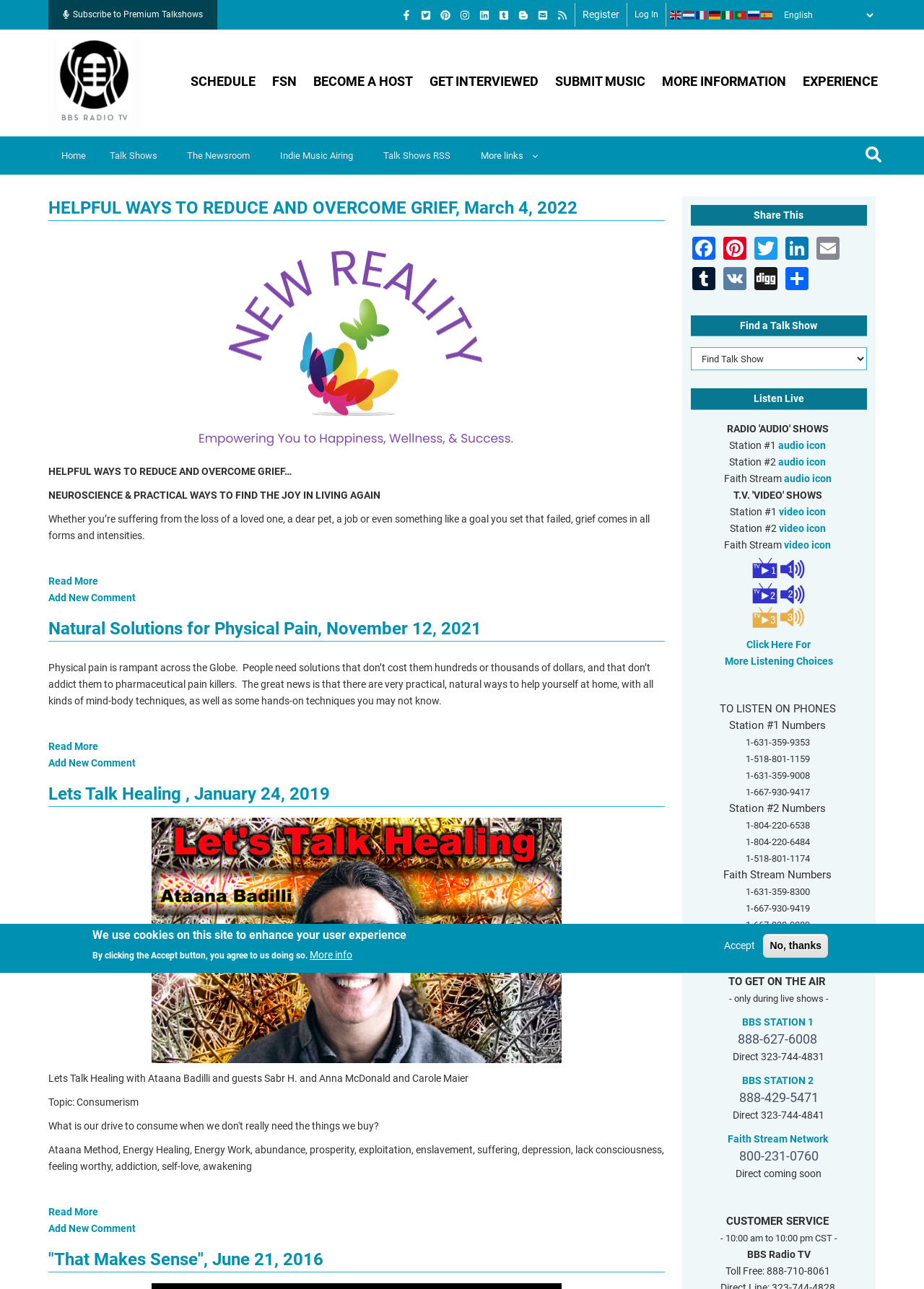Please specify the bounding box coordinates for the clickable region that will help you carry out the instruction: "Read More".

[0.052, 0.446, 0.106, 0.455]